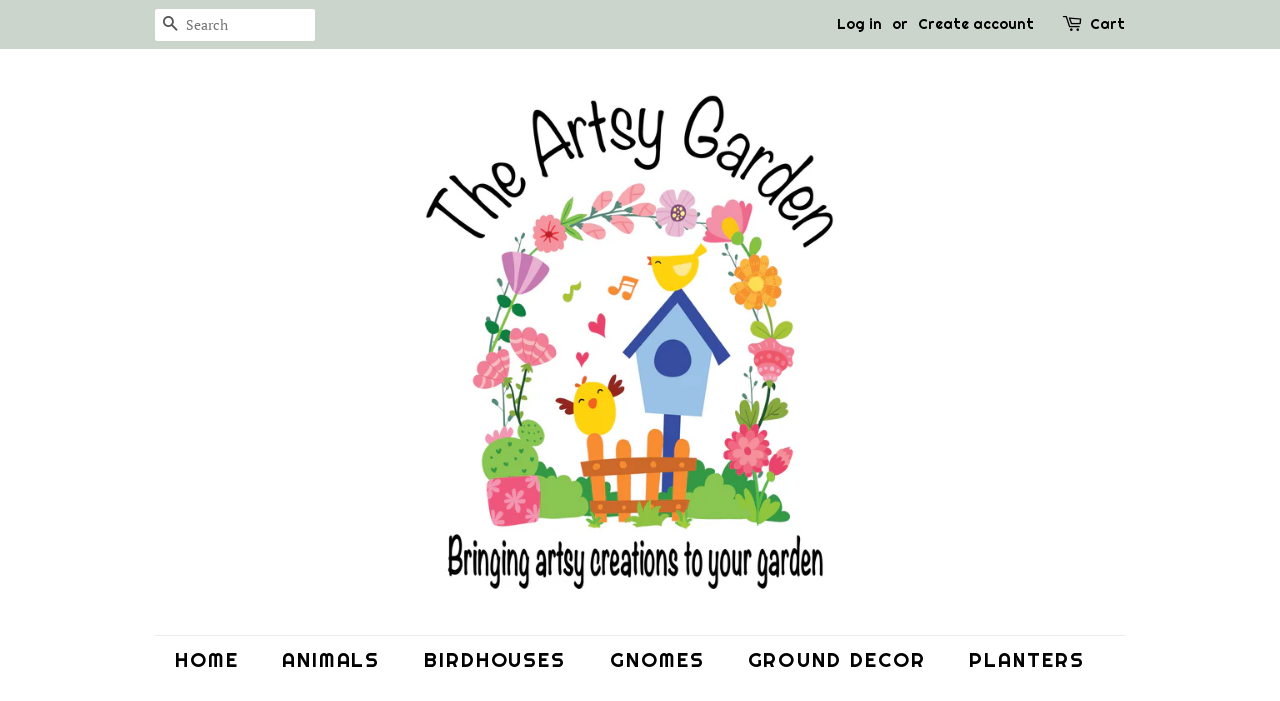How many navigation links are at the bottom?
Look at the image and answer the question using a single word or phrase.

6